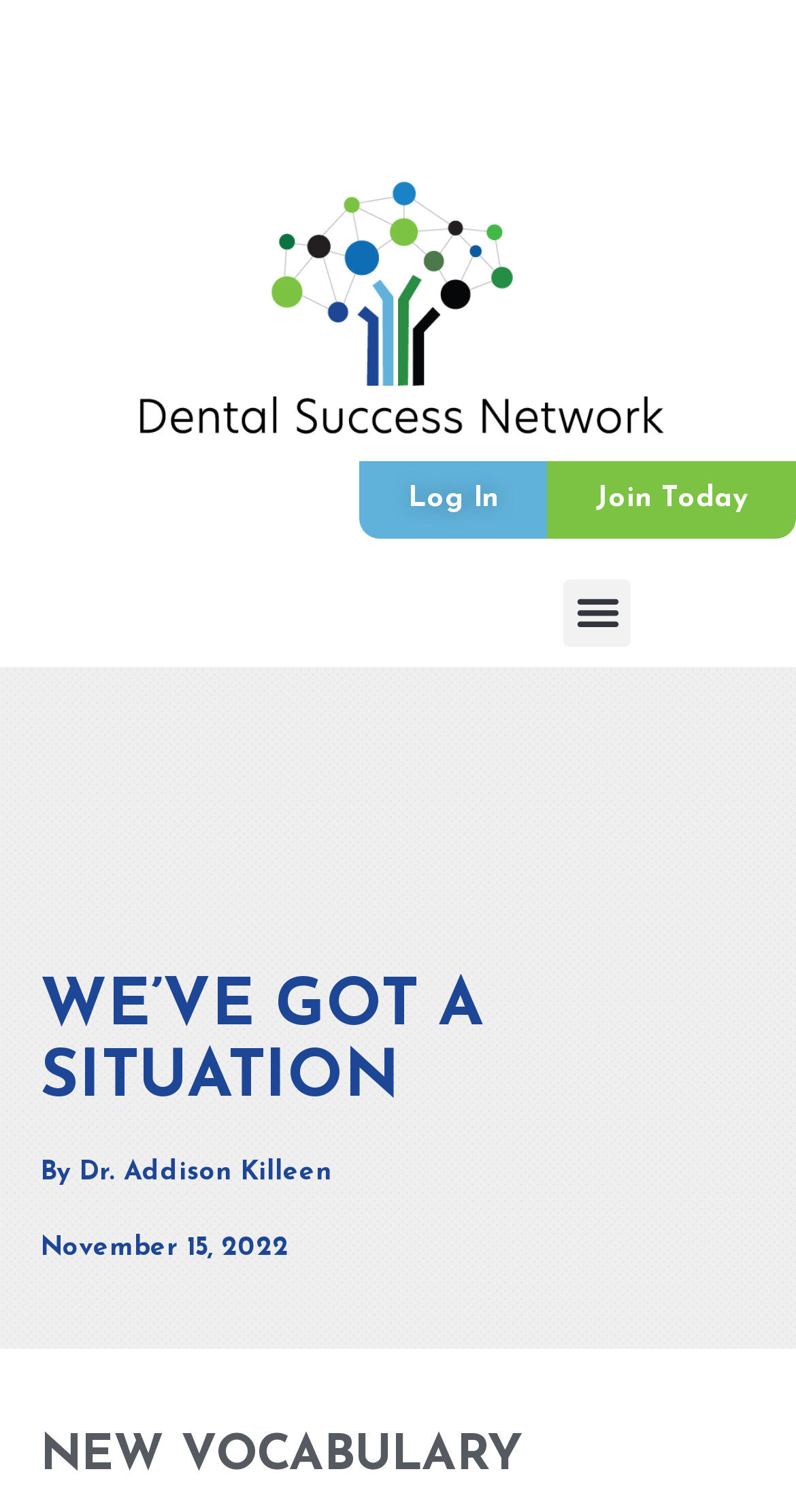Predict the bounding box coordinates of the UI element that matches this description: "Log In". The coordinates should be in the format [left, top, right, bottom] with each value between 0 and 1.

[0.451, 0.304, 0.687, 0.356]